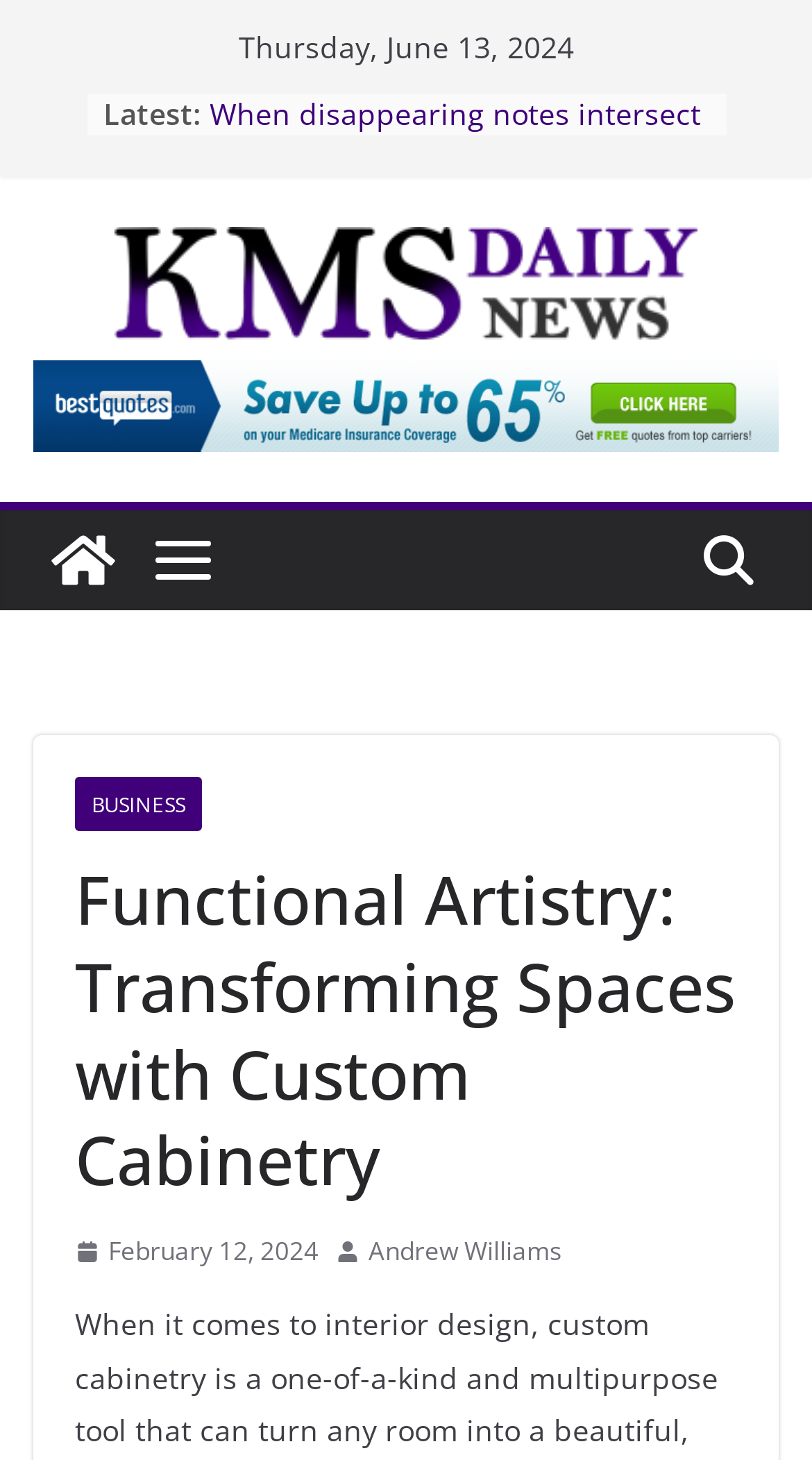Based on the visual content of the image, answer the question thoroughly: What is the date of the latest news?

I found the date by looking at the top of the webpage, where it says 'Thursday, June 13, 2024' in a static text element.